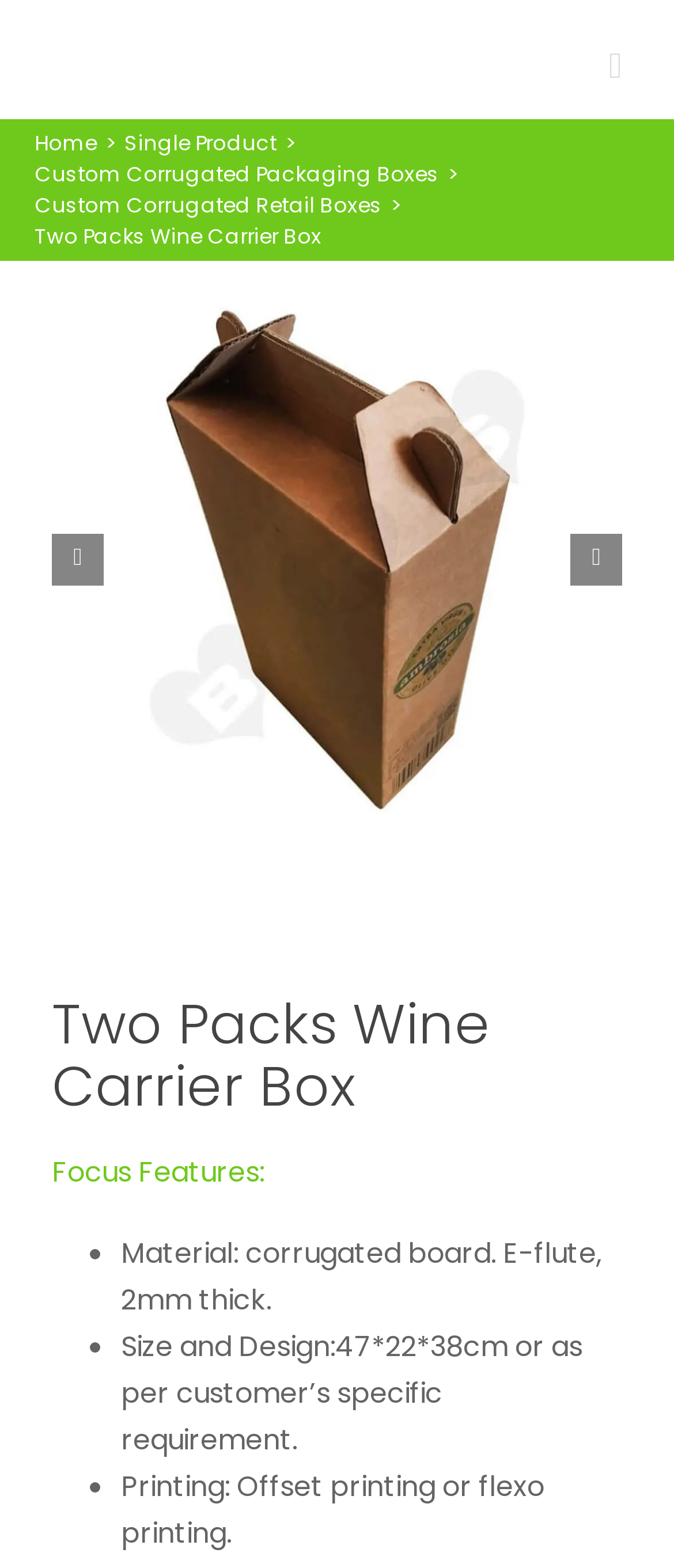What is the material of the Two Packs Wine Carrier Box?
Please answer using one word or phrase, based on the screenshot.

Corrugated board